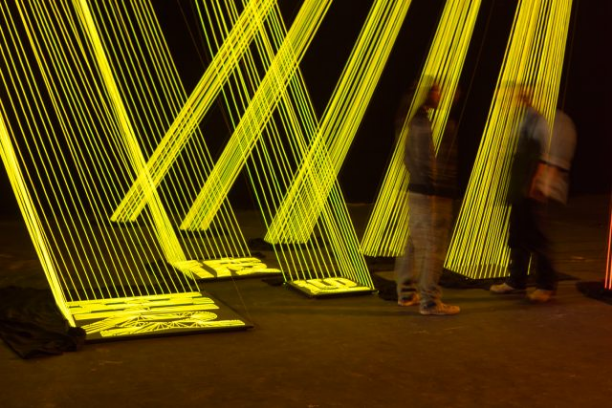What is the name of the small production company mentioned?
Based on the image content, provide your answer in one word or a short phrase.

Studio Stare